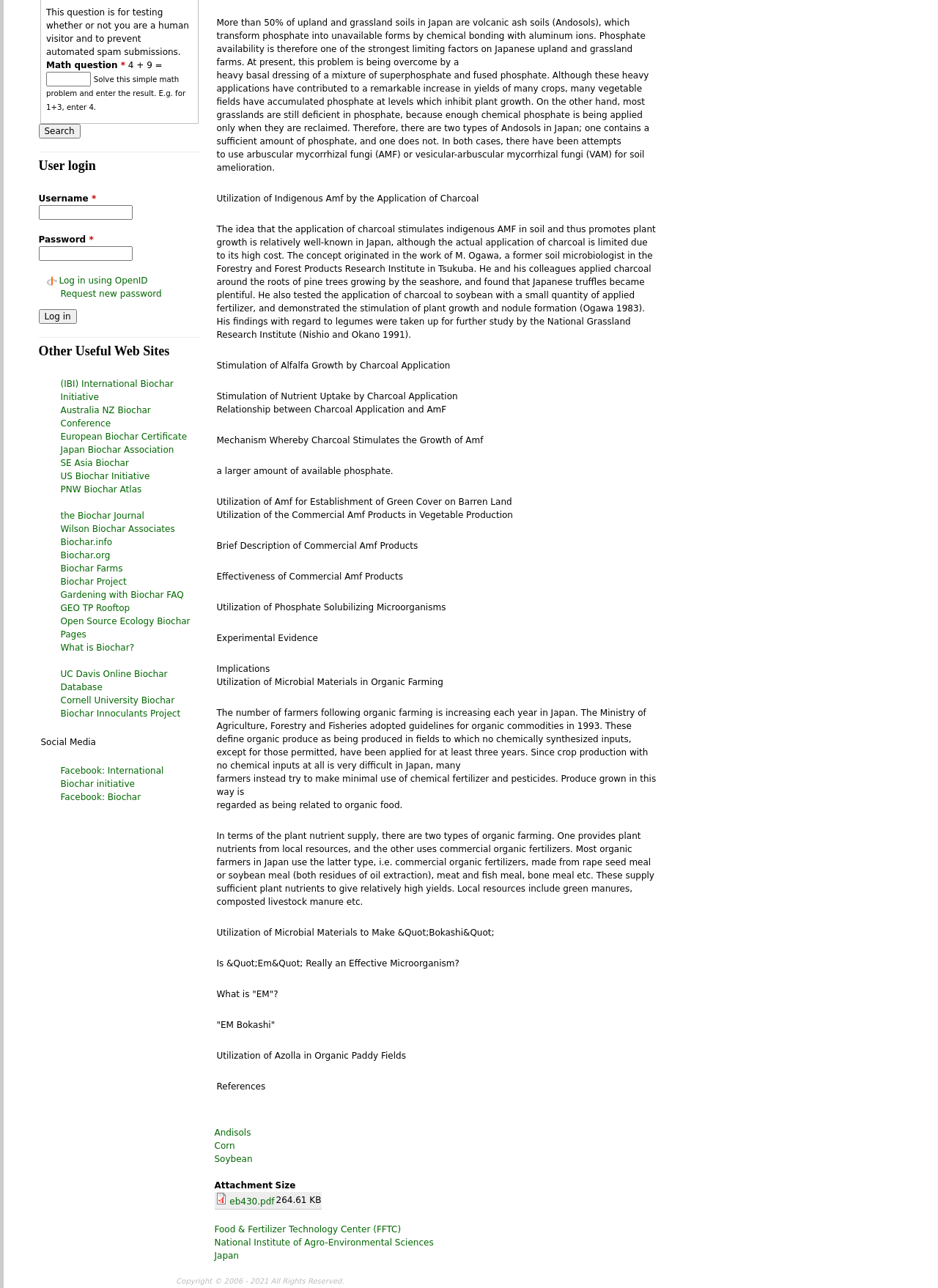Find and provide the bounding box coordinates for the UI element described with: "Log in using OpenID".

[0.049, 0.214, 0.157, 0.222]